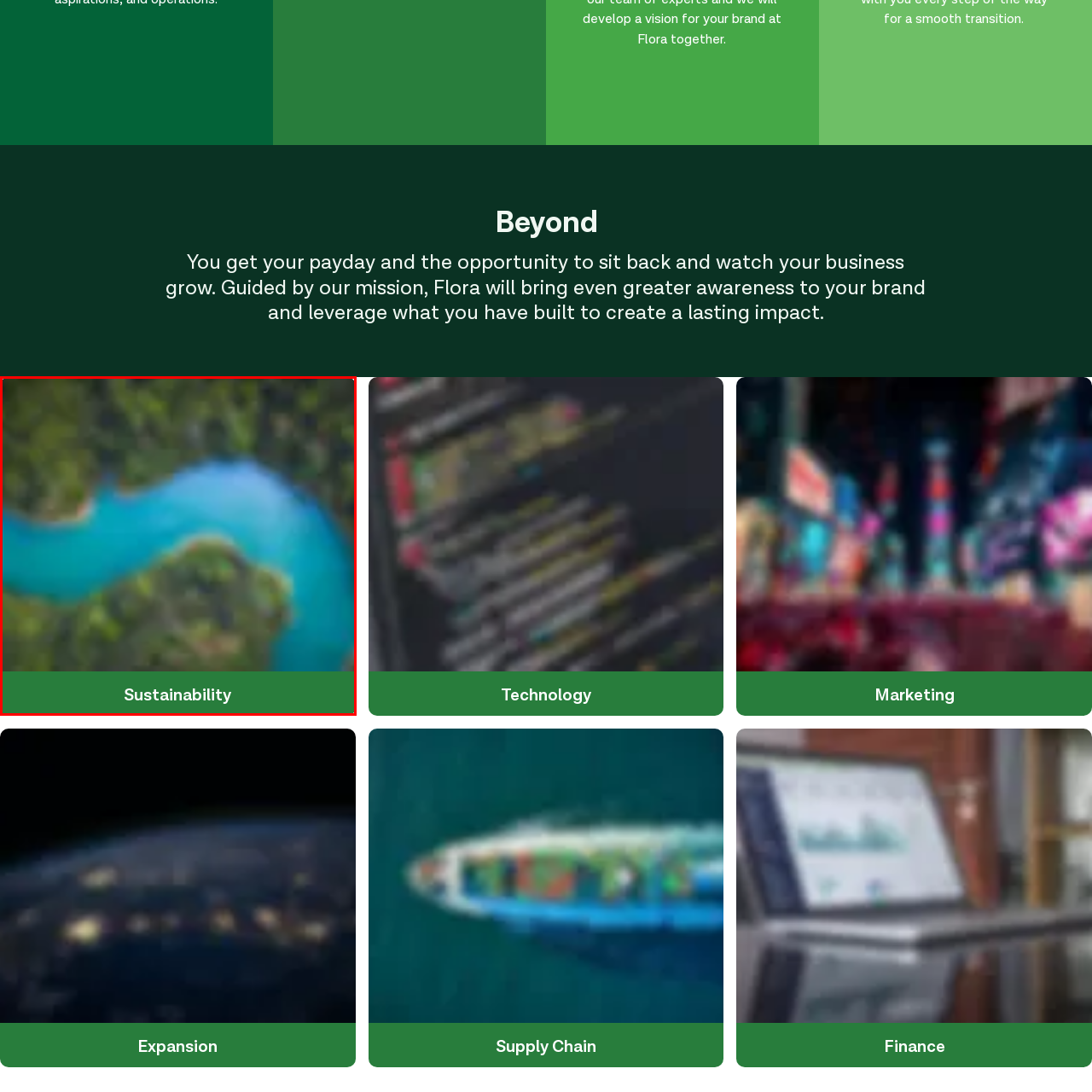Give a detailed account of the visual elements present in the image highlighted by the red border.

This image represents the theme of "Sustainability," showcasing a serene aerial view of a winding river surrounded by lush greenery. The vibrant blue water flows gracefully through a landscape rich with trees and foliage, emphasizing the beauty of nature. Below the river, a green band across the bottom of the image prominently displays the word "Sustainability," highlighting the importance of environmental awareness and the need for responsible stewardship of natural resources. The overall composition reflects harmony between water and land, symbolizing the interconnectedness of ecosystems and the commitment to preserving the environment for future generations.